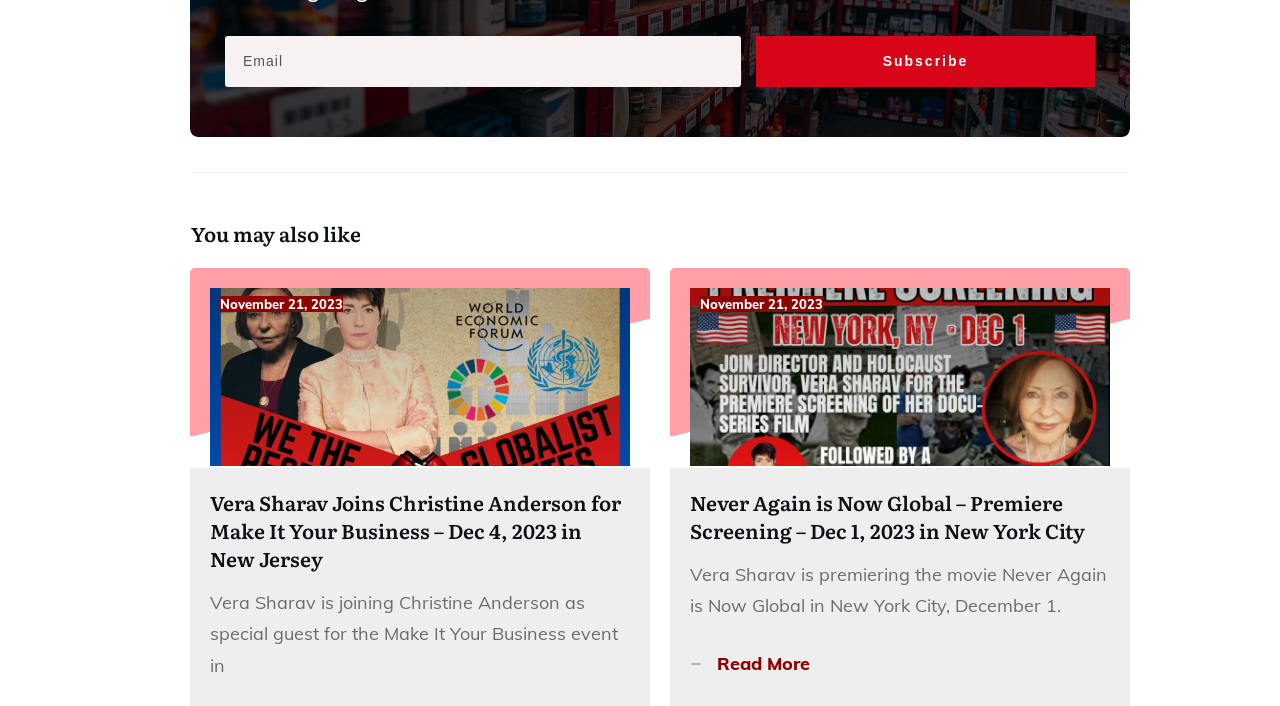What is the location of the second event?
From the details in the image, answer the question comprehensively.

I looked at the second event heading, which is 'Never Again is Now Global – Premiere Screening – Dec 1, 2023 in New York City'. The location of the second event is New York City.